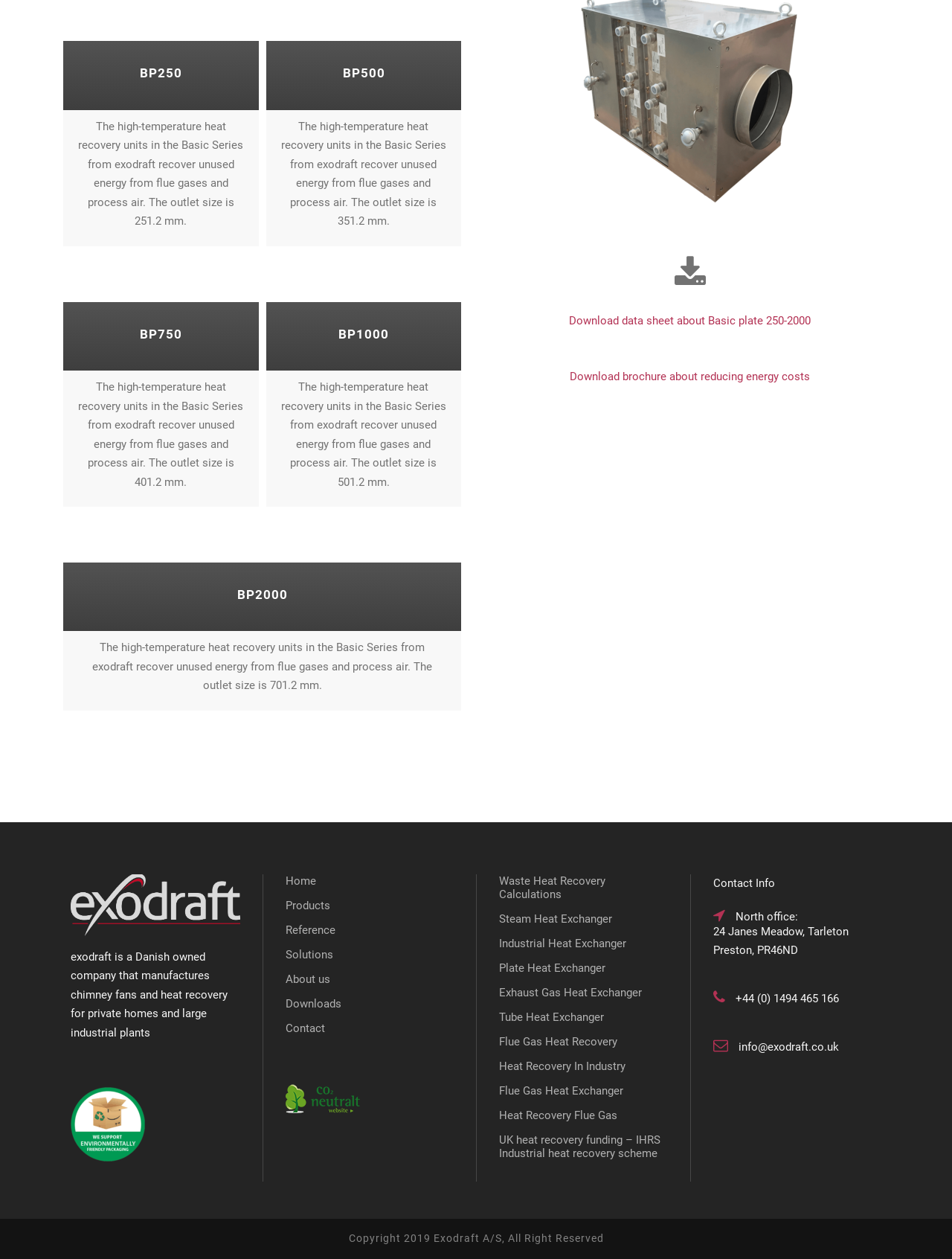What is the outlet size of the BP500 model?
Give a one-word or short-phrase answer derived from the screenshot.

351.2 mm